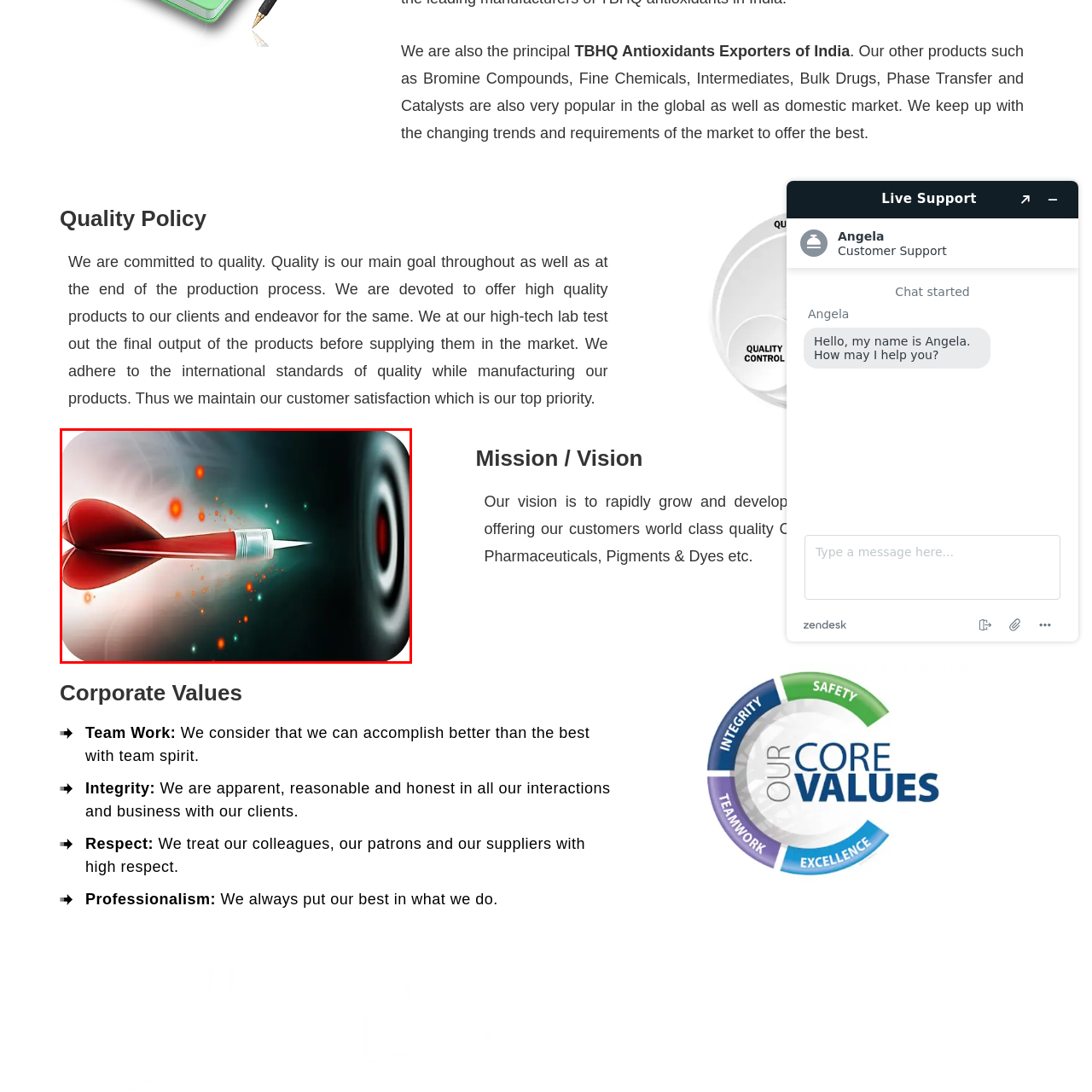What is the mission of the company?  
Analyze the image surrounded by the red box and deliver a detailed answer based on the visual elements depicted in the image.

The visual metaphor aligns with the mission and vision outlined in the context, emphasizing the commitment to becoming a leading manufacturer in high-quality chemicals, such as TBHQ, while striving for customer satisfaction and industry excellence.